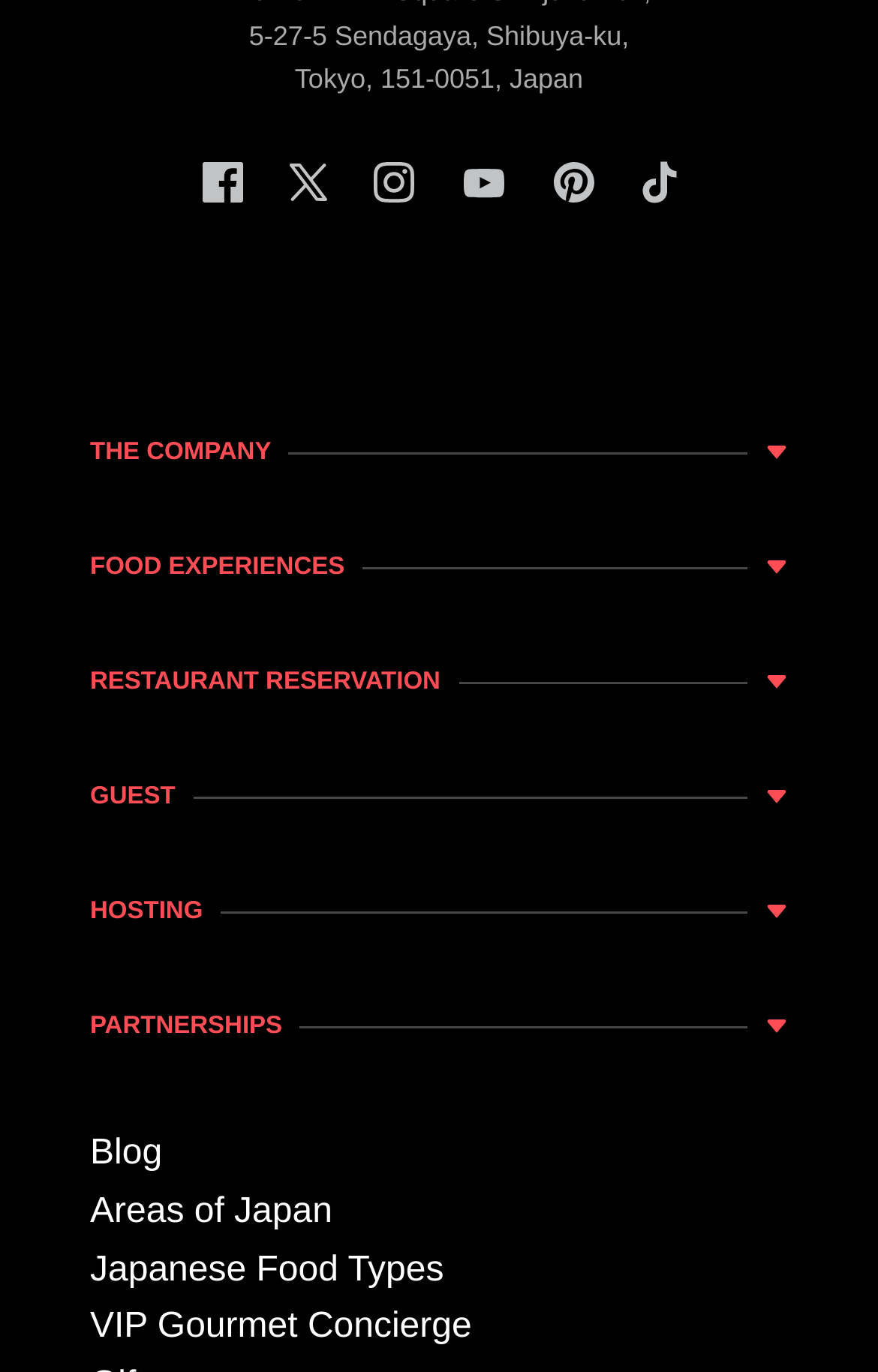By analyzing the image, answer the following question with a detailed response: What is the 'PARTNERSHIPS' section about?

The 'PARTNERSHIPS' section seems to be about partnering with the company for various purposes, including Team Building Activities, Travel Agency Partnership, and Affiliate Partnership, with links to each of these options.